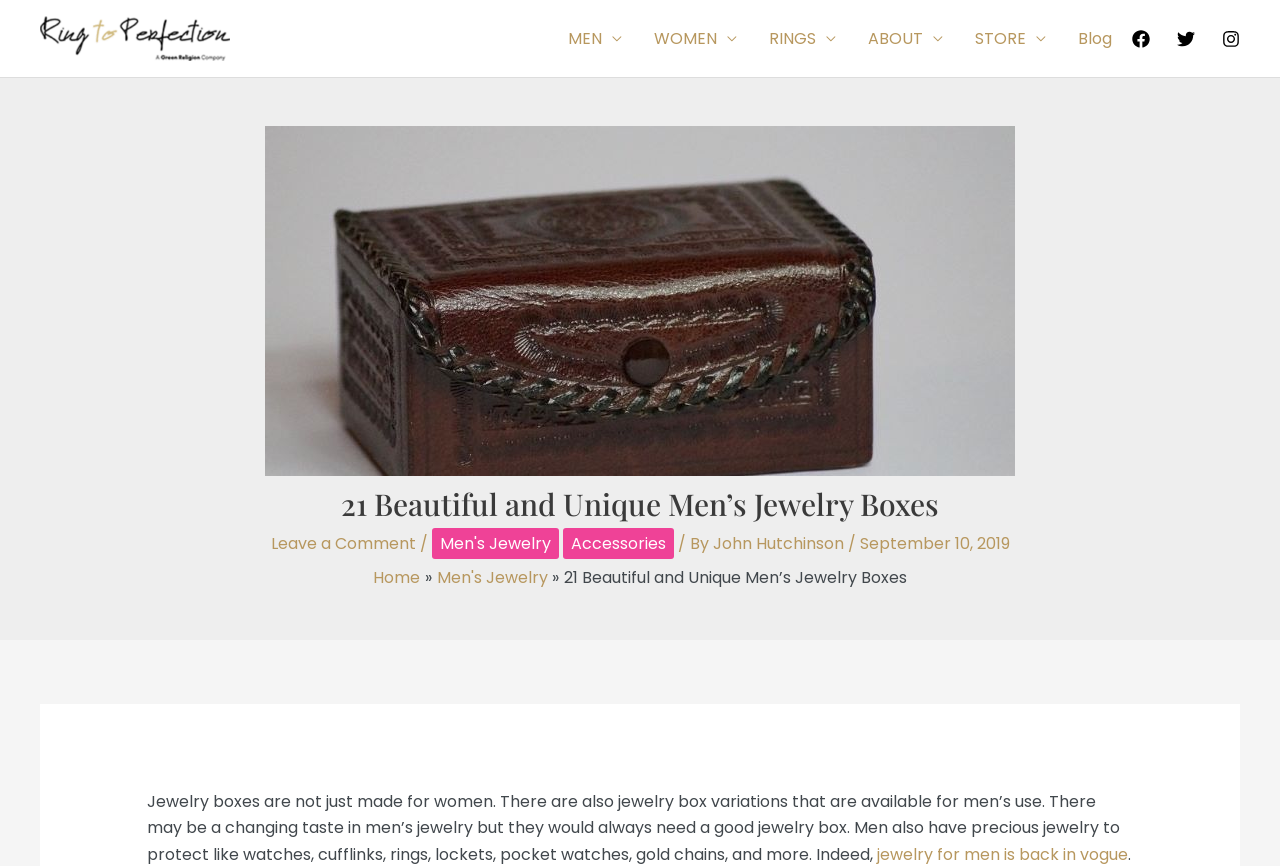Specify the bounding box coordinates of the area that needs to be clicked to achieve the following instruction: "Click on the 'MEN' navigation link".

[0.431, 0.004, 0.498, 0.085]